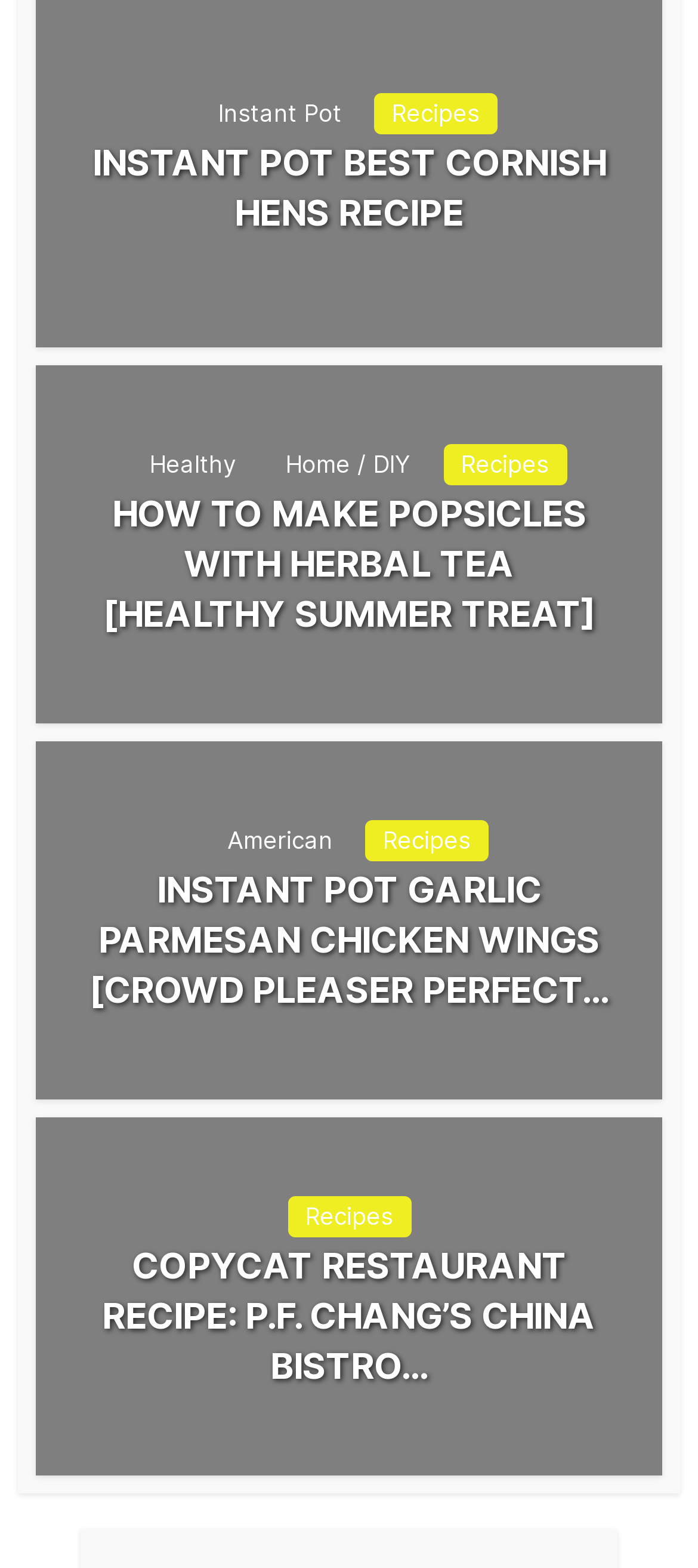Please locate the clickable area by providing the bounding box coordinates to follow this instruction: "Read the 'INSTANT POT GARLIC PARMESAN CHICKEN WINGS [CROWD PLEASER PERFECT...' recipe".

[0.051, 0.551, 0.949, 0.647]